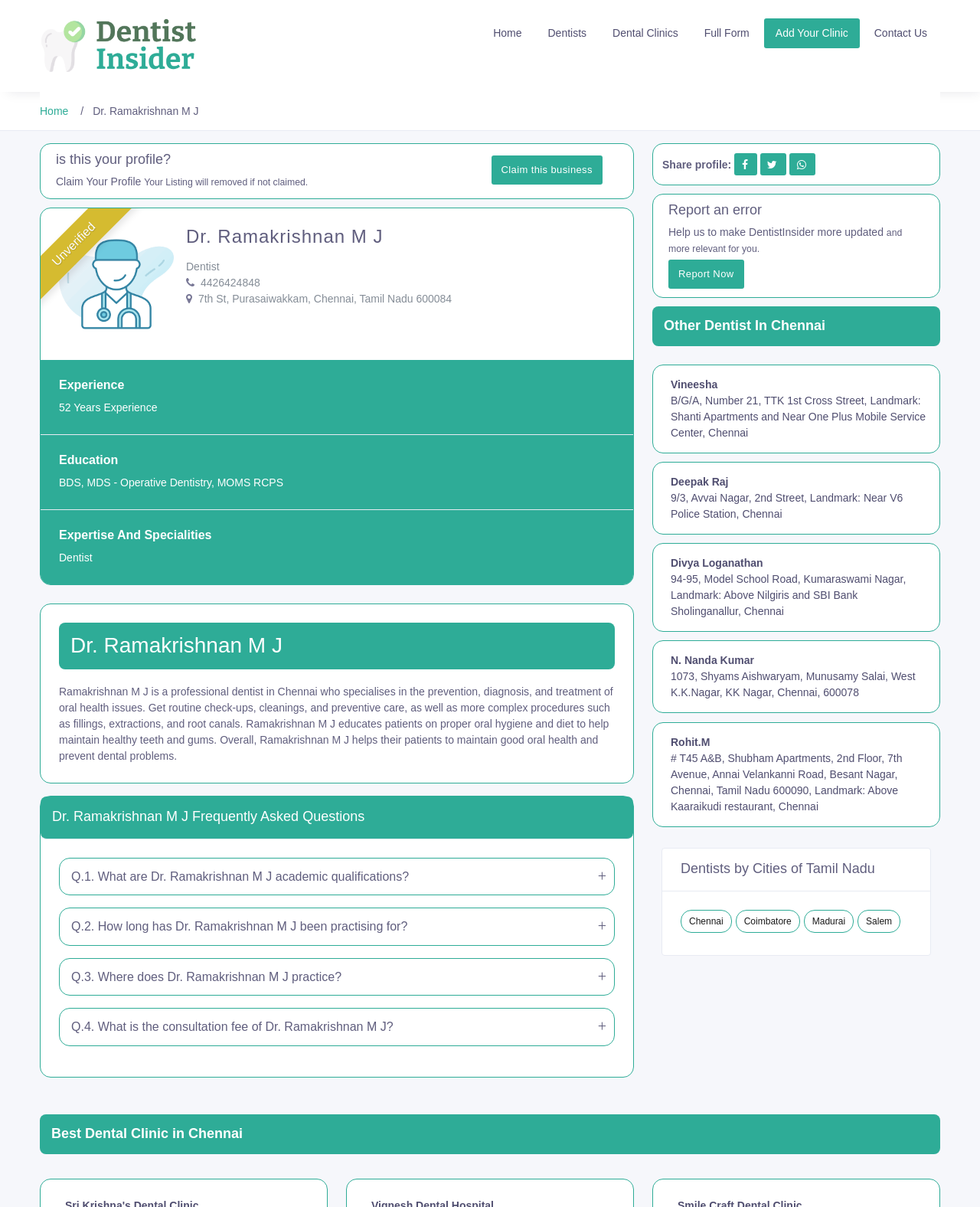Please identify the bounding box coordinates of the clickable area that will allow you to execute the instruction: "Click on the 'Claim this business' button".

[0.501, 0.129, 0.615, 0.153]